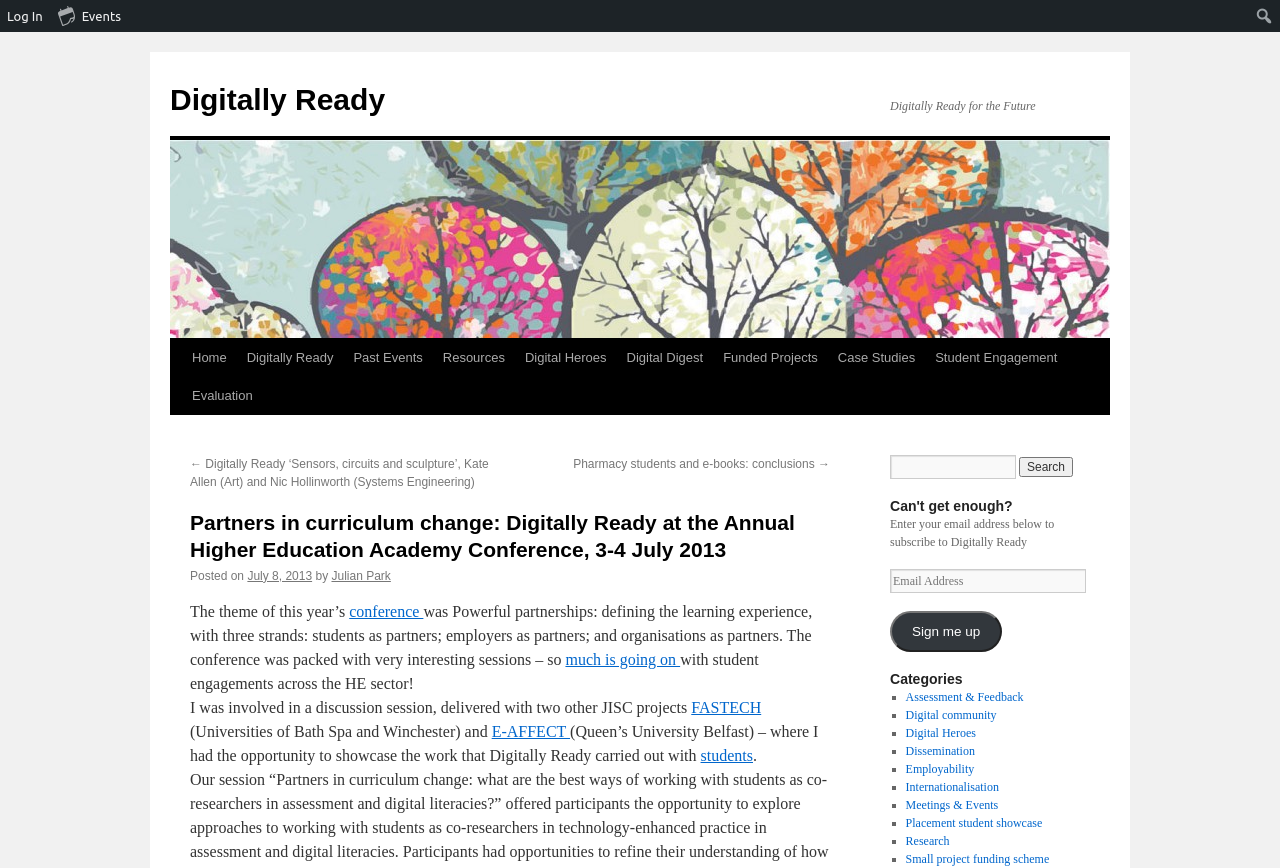Identify the bounding box coordinates of the region that needs to be clicked to carry out this instruction: "Log in". Provide these coordinates as four float numbers ranging from 0 to 1, i.e., [left, top, right, bottom].

[0.0, 0.0, 0.04, 0.037]